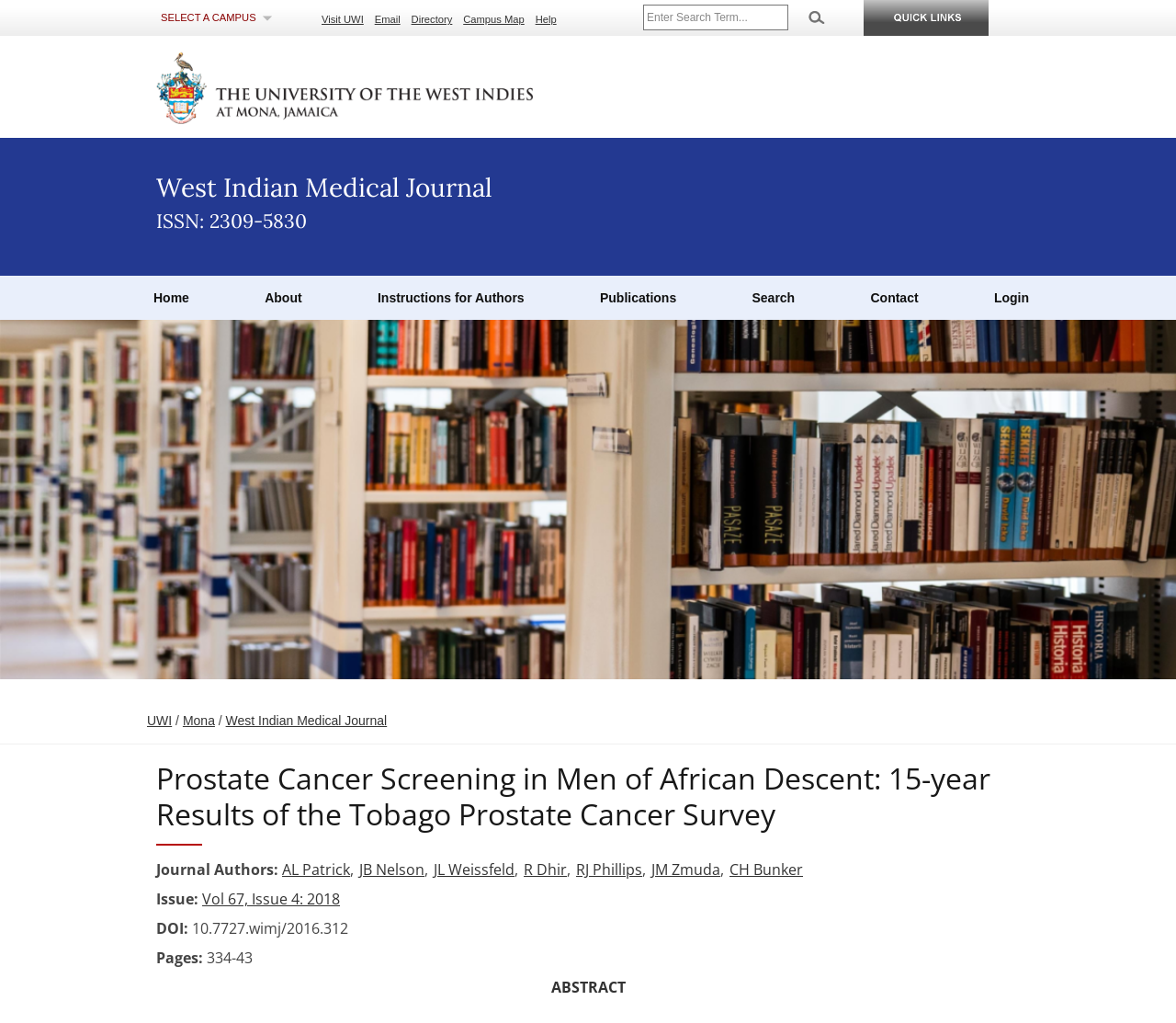What is the name of the university?
Answer the question in a detailed and comprehensive manner.

I found the answer by looking at the top banner of the webpage, where it says 'The University of the West Indies, Mona'. This suggests that the university is 'The University of the West Indies'.